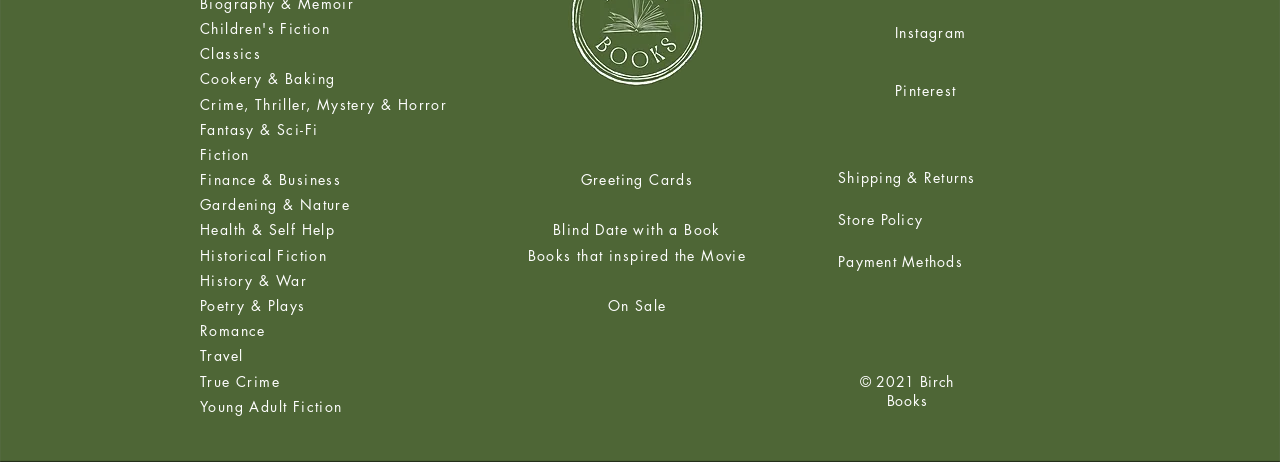Identify the bounding box coordinates of the region that needs to be clicked to carry out this instruction: "View all pets". Provide these coordinates as four float numbers ranging from 0 to 1, i.e., [left, top, right, bottom].

None